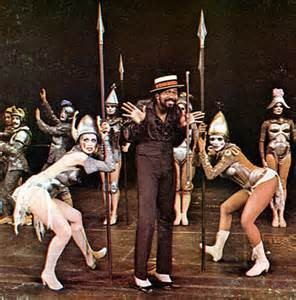What is the time period evoked by the performance?
Using the screenshot, give a one-word or short phrase answer.

Mid-19th to early 20th centuries